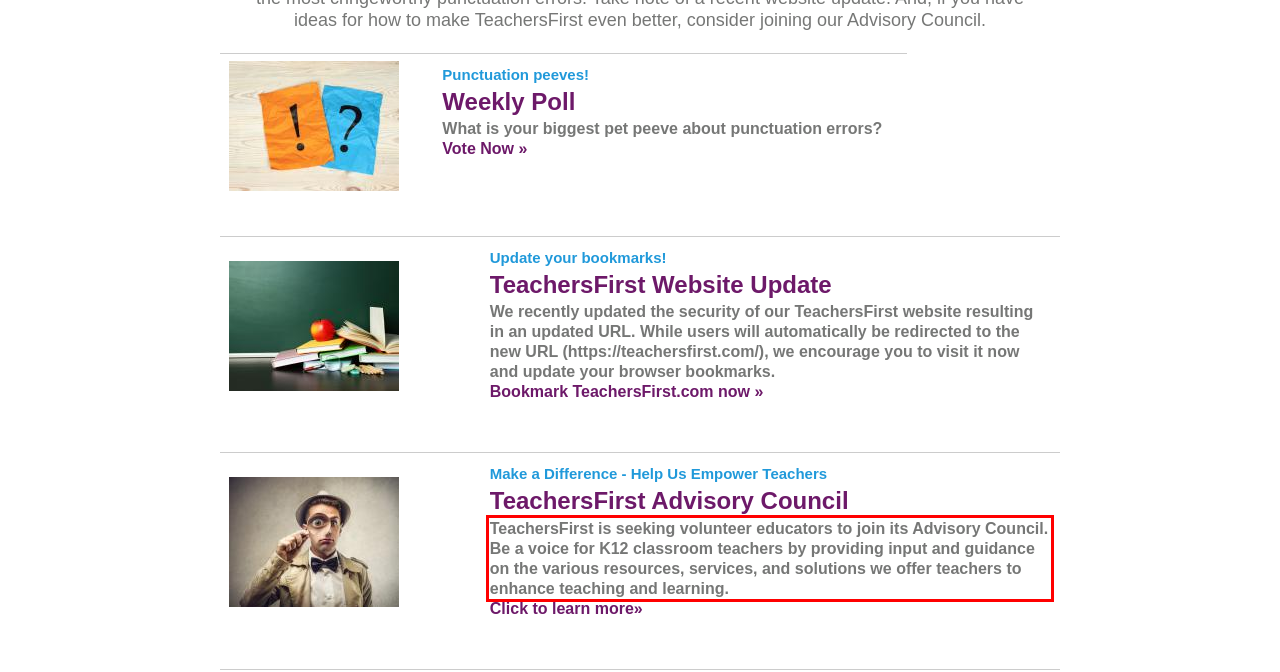Analyze the screenshot of the webpage that features a red bounding box and recognize the text content enclosed within this red bounding box.

TeachersFirst is seeking volunteer educators to join its Advisory Council. Be a voice for K12 classroom teachers by providing input and guidance on the various resources, services, and solutions we offer teachers to enhance teaching and learning.